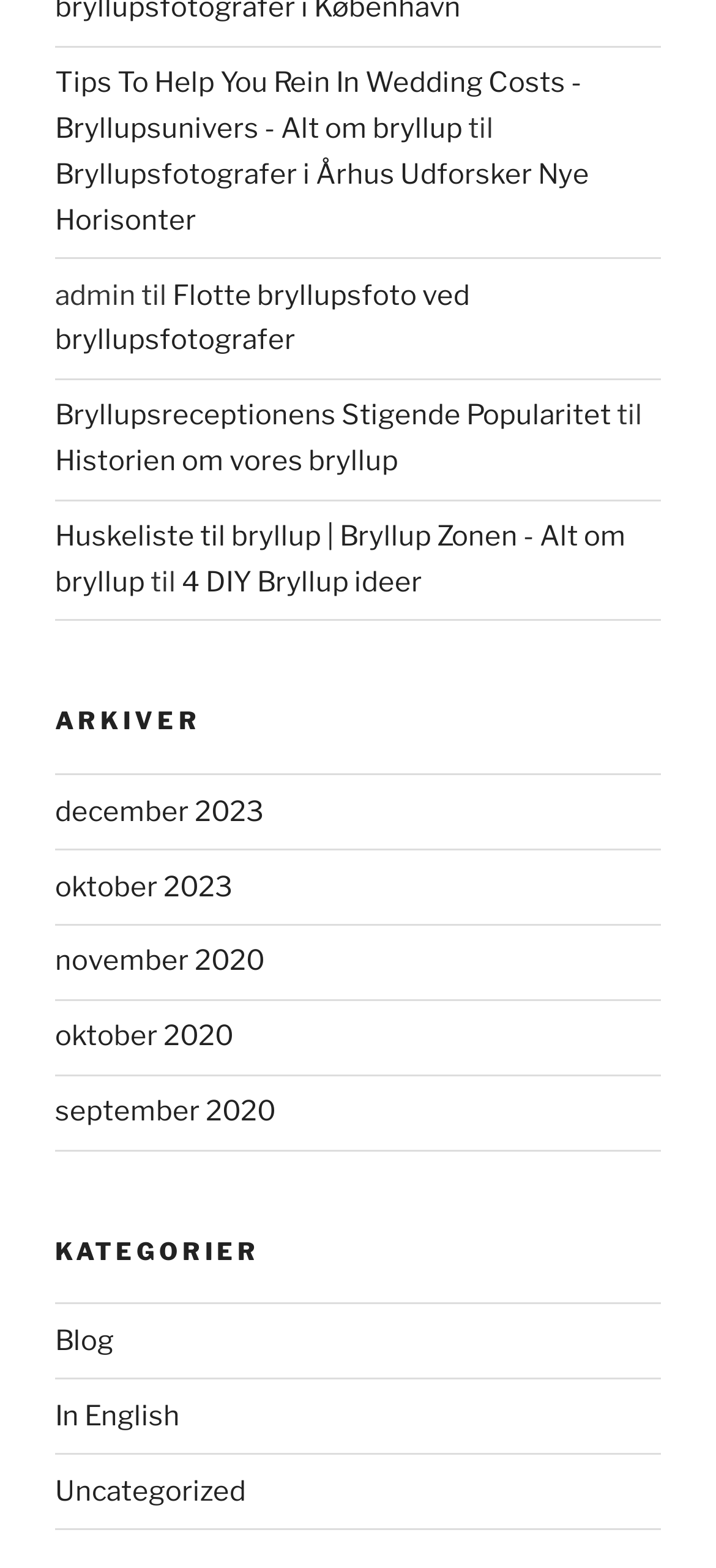Please identify the bounding box coordinates of the element on the webpage that should be clicked to follow this instruction: "View blog posts". The bounding box coordinates should be given as four float numbers between 0 and 1, formatted as [left, top, right, bottom].

[0.077, 0.844, 0.159, 0.865]